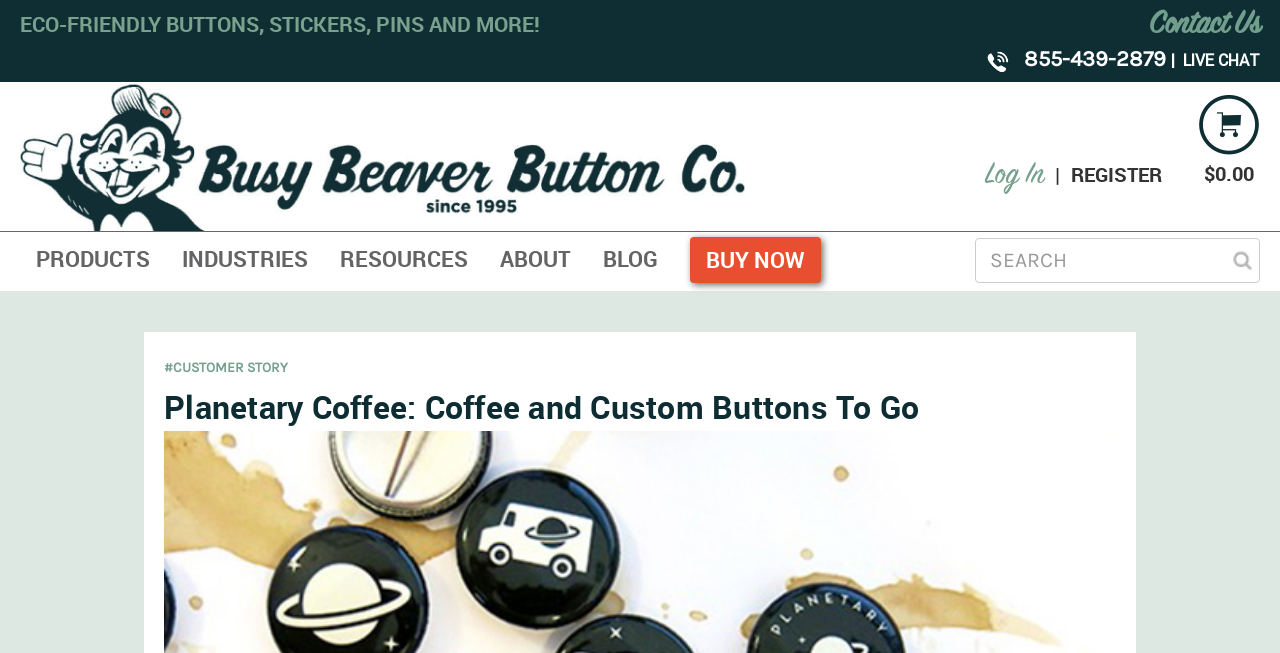Please find the bounding box coordinates for the clickable element needed to perform this instruction: "Go to products page".

[0.016, 0.362, 0.13, 0.437]